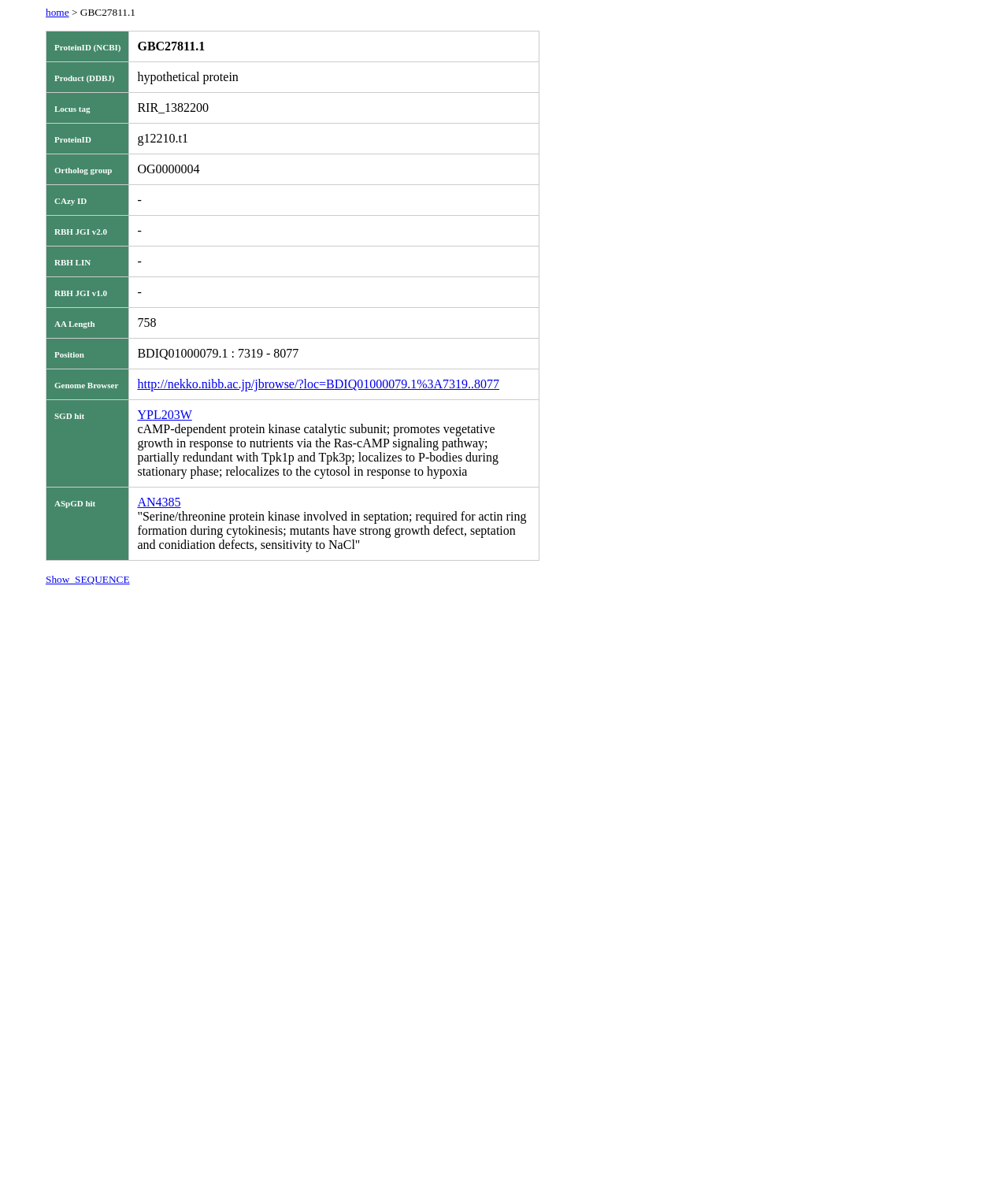Please determine the bounding box coordinates for the UI element described as: "YPL203W".

[0.136, 0.342, 0.19, 0.353]